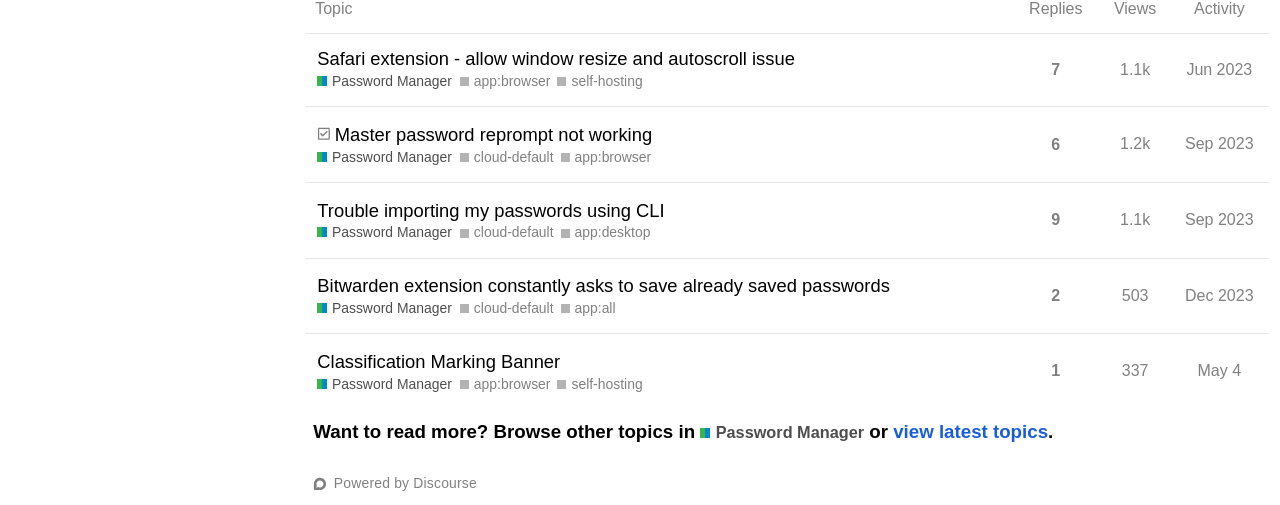Respond to the question below with a concise word or phrase:
What is the topic with 7 replies?

Safari extension - allow window resize and autoscroll issue